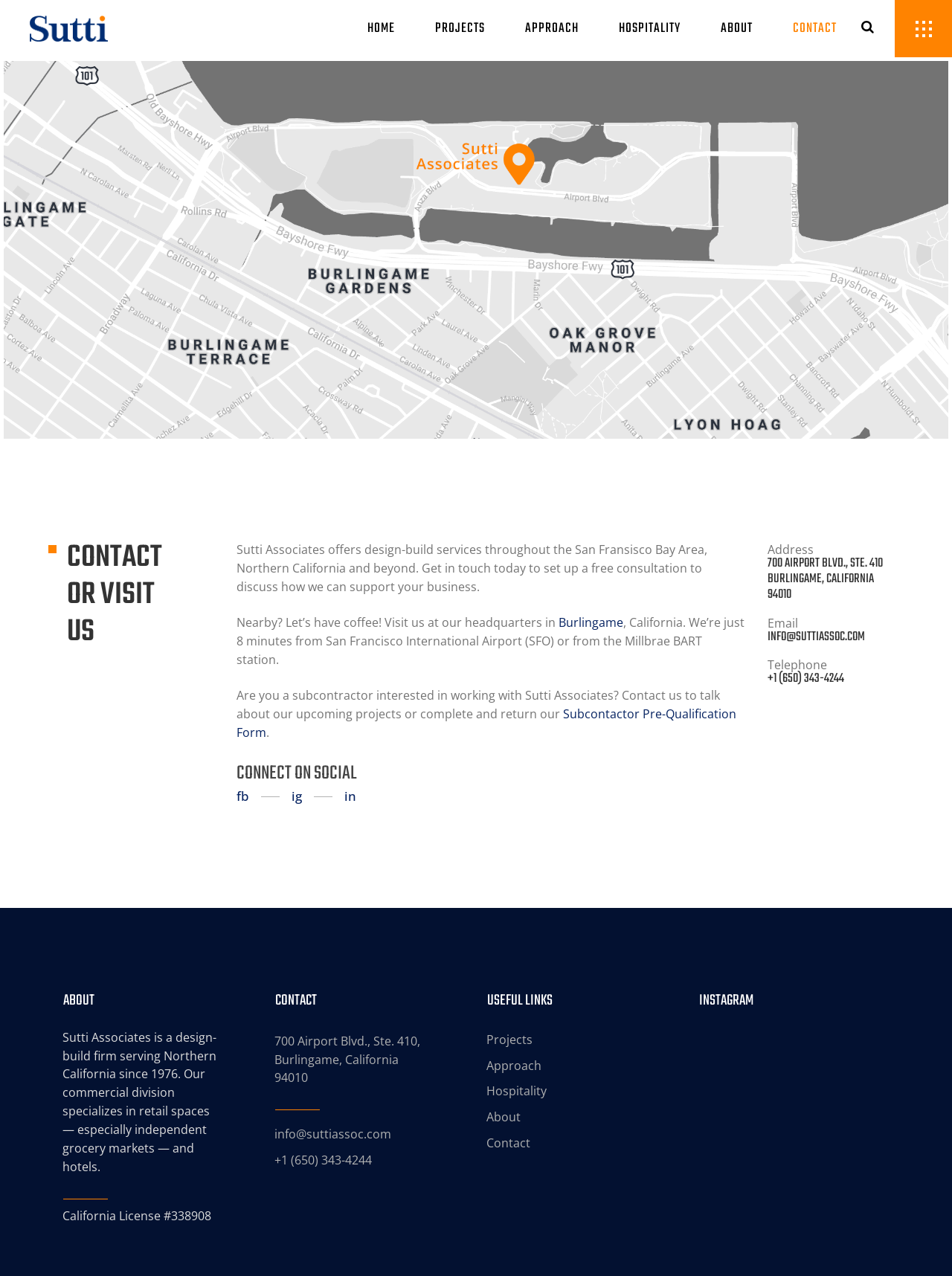Answer the question below with a single word or a brief phrase: 
What is the company name?

Sutti Associates